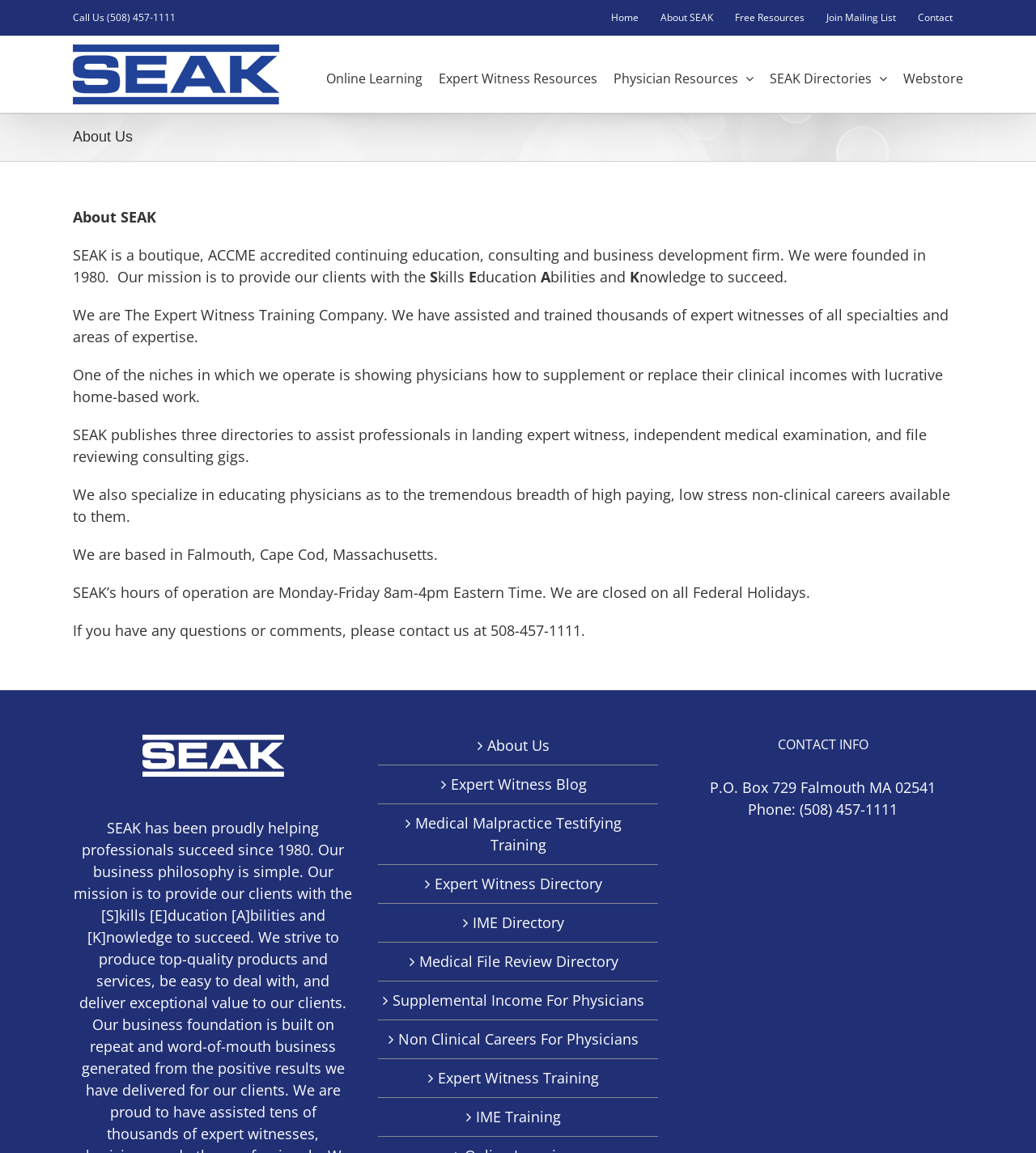Using the element description Non Clinical Careers For Physicians, predict the bounding box coordinates for the UI element. Provide the coordinates in (top-left x, top-left y, bottom-right x, bottom-right y) format with values ranging from 0 to 1.

[0.374, 0.892, 0.628, 0.911]